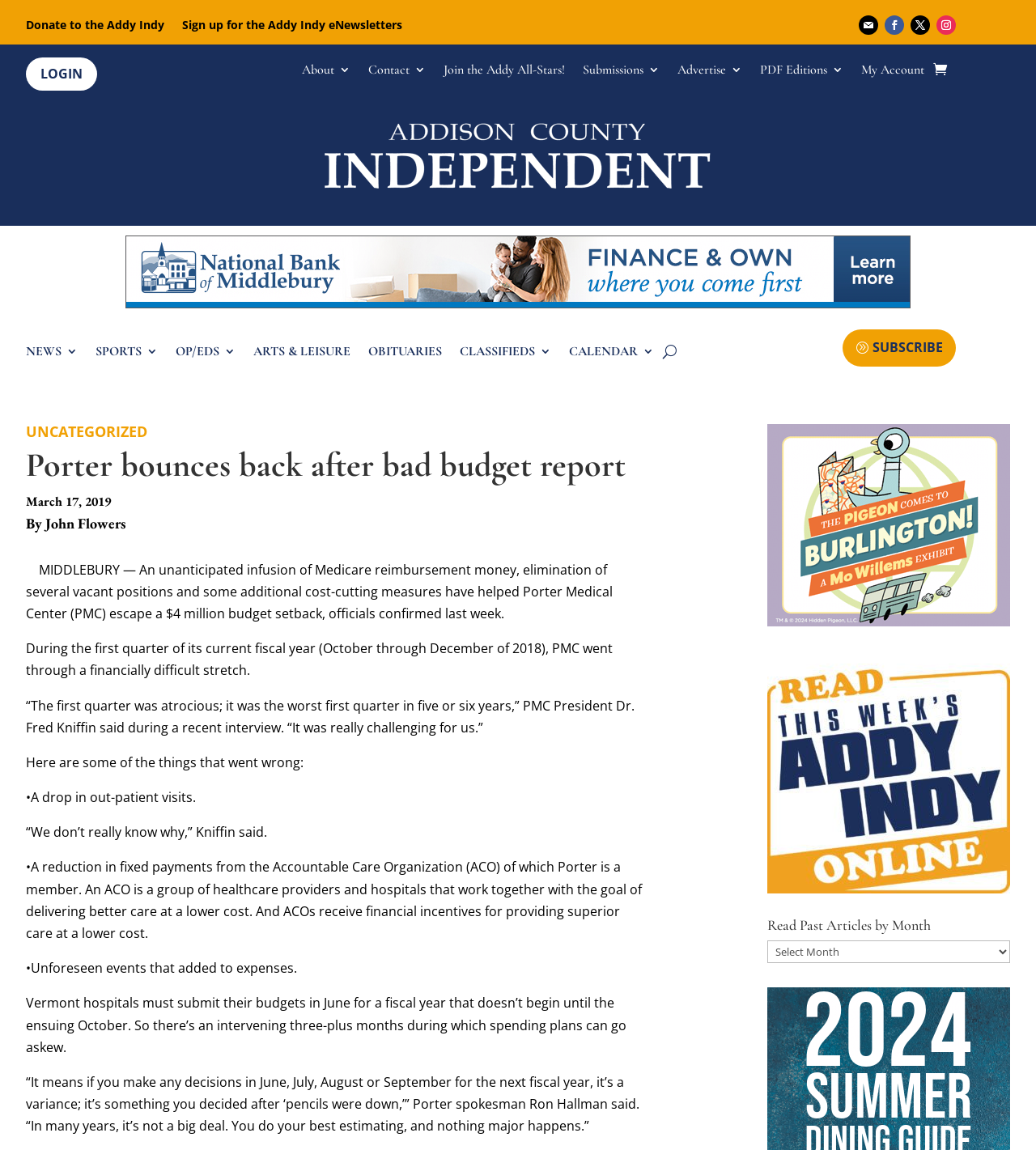Summarize the webpage with intricate details.

This webpage is an article from the Addison Independent, a local news source. At the top of the page, there are several links to navigate to different sections of the website, including "Donate to the Addy Indy", "Sign up for the Addy Indy eNewsletters", and social media links. On the top right, there is a login button and a series of links to various sections of the website, including "About", "Contact", and "Advertise".

Below these links, there is a large banner with an image and an advertisement. On the left side of the page, there are several links to different news categories, including "NEWS", "SPORTS", "OP/EDS", and "ARTS & LEISURE". Next to these links, there is a button with the letter "U" and a link to subscribe to the website.

The main article is titled "Porter bounces back after bad budget report" and is divided into several sections. The article begins with a heading and a brief summary of the article, followed by the main content. The content is divided into paragraphs, with headings and subheadings throughout. The article discusses how Porter Medical Center (PMC) has recovered from a $4 million budget setback due to various factors, including an unanticipated infusion of Medicare reimbursement money, the elimination of vacant positions, and cost-cutting measures.

Throughout the article, there are several quotes from PMC President Dr. Fred Kniffin and spokesman Ron Hallman, providing additional context and insight into the situation. The article also includes a list of factors that contributed to the budget setback, including a drop in out-patient visits, a reduction in fixed payments from the Accountable Care Organization (ACO), and unforeseen events that added to expenses.

At the bottom of the page, there is another advertisement and a link to read past articles by month, with a dropdown menu to select a specific month.